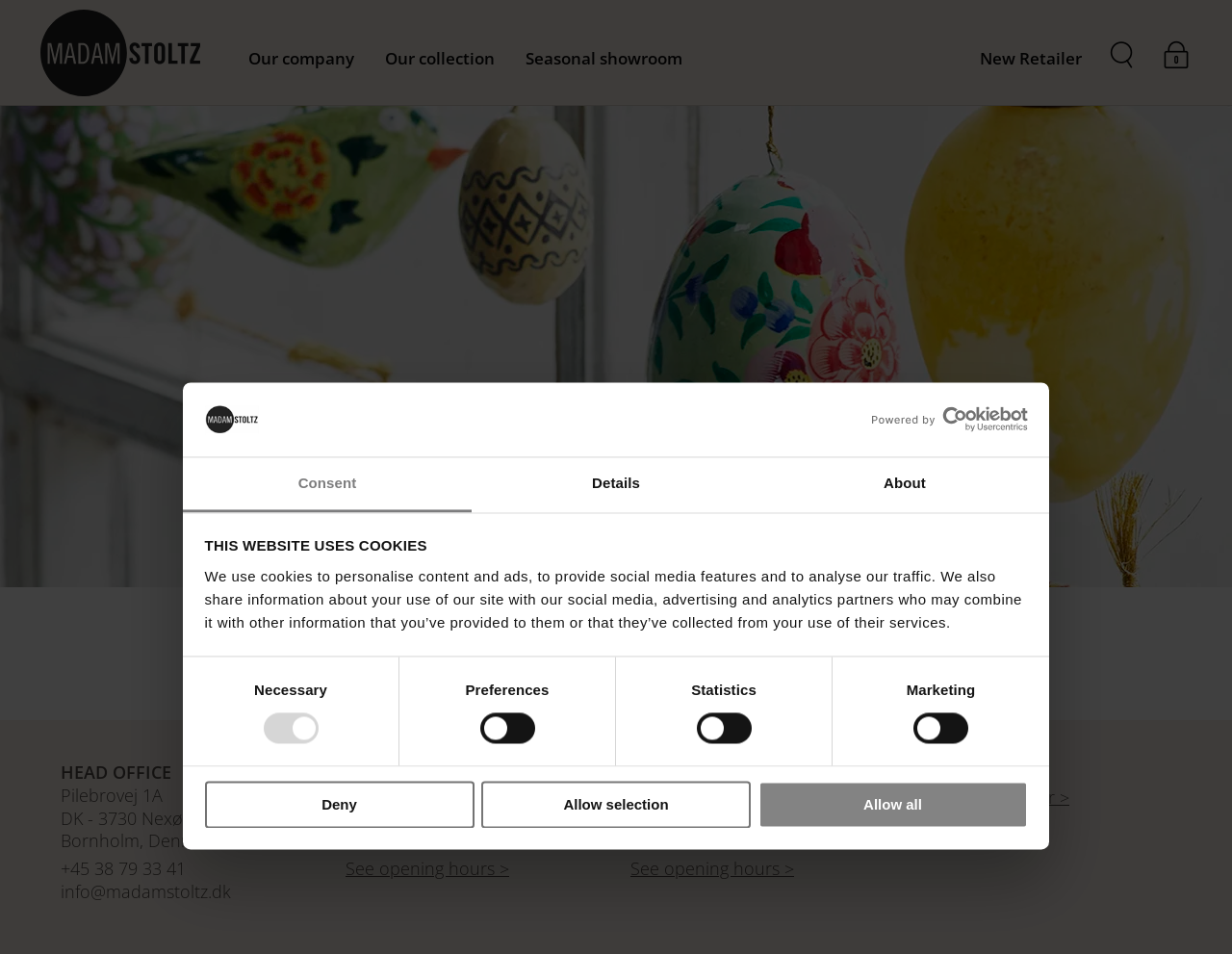Kindly provide the bounding box coordinates of the section you need to click on to fulfill the given instruction: "Click the 'Allow selection' button".

[0.391, 0.818, 0.609, 0.868]